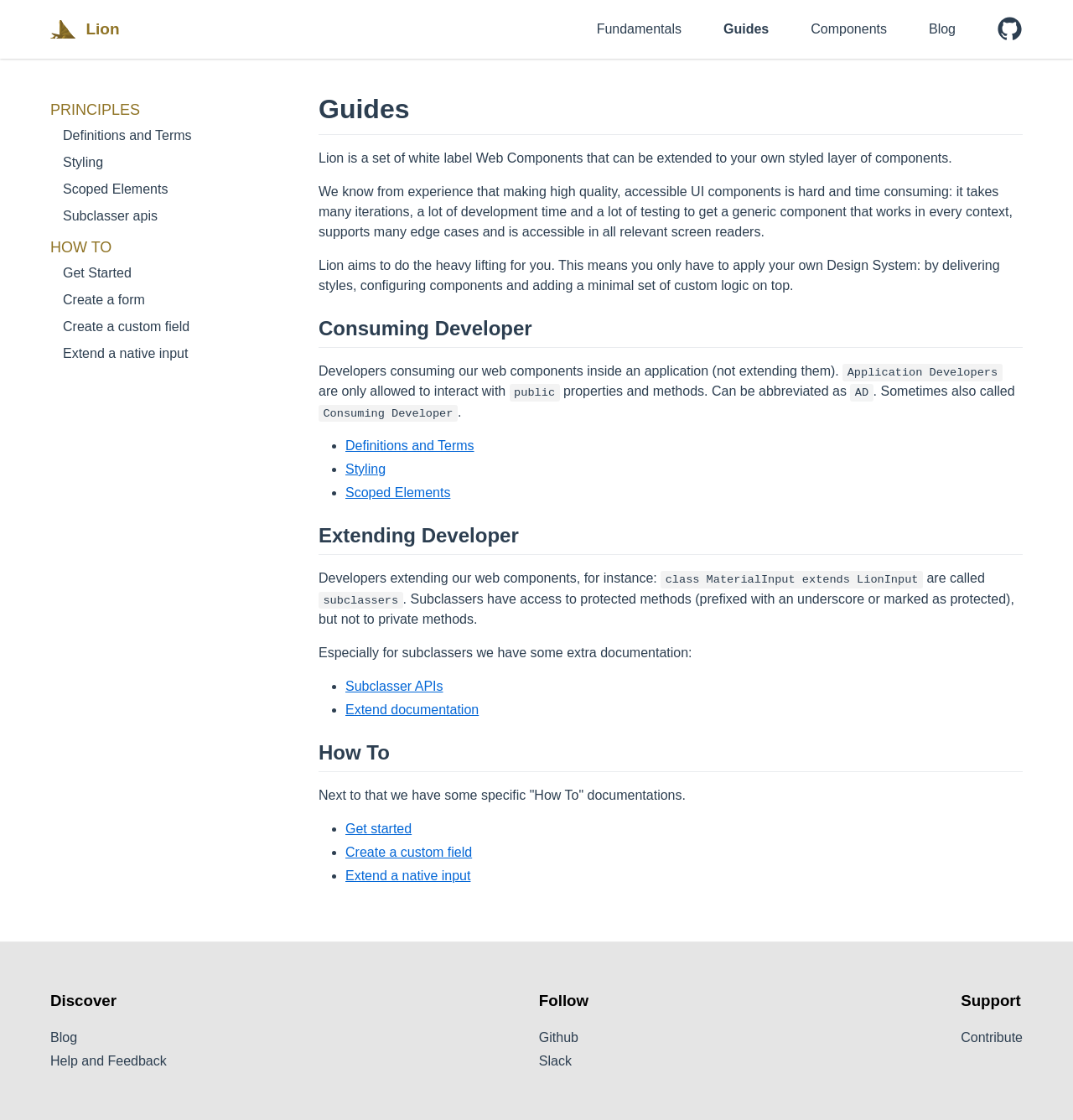Extract the bounding box coordinates for the described element: "Slack". The coordinates should be represented as four float numbers between 0 and 1: [left, top, right, bottom].

[0.502, 0.937, 0.548, 0.958]